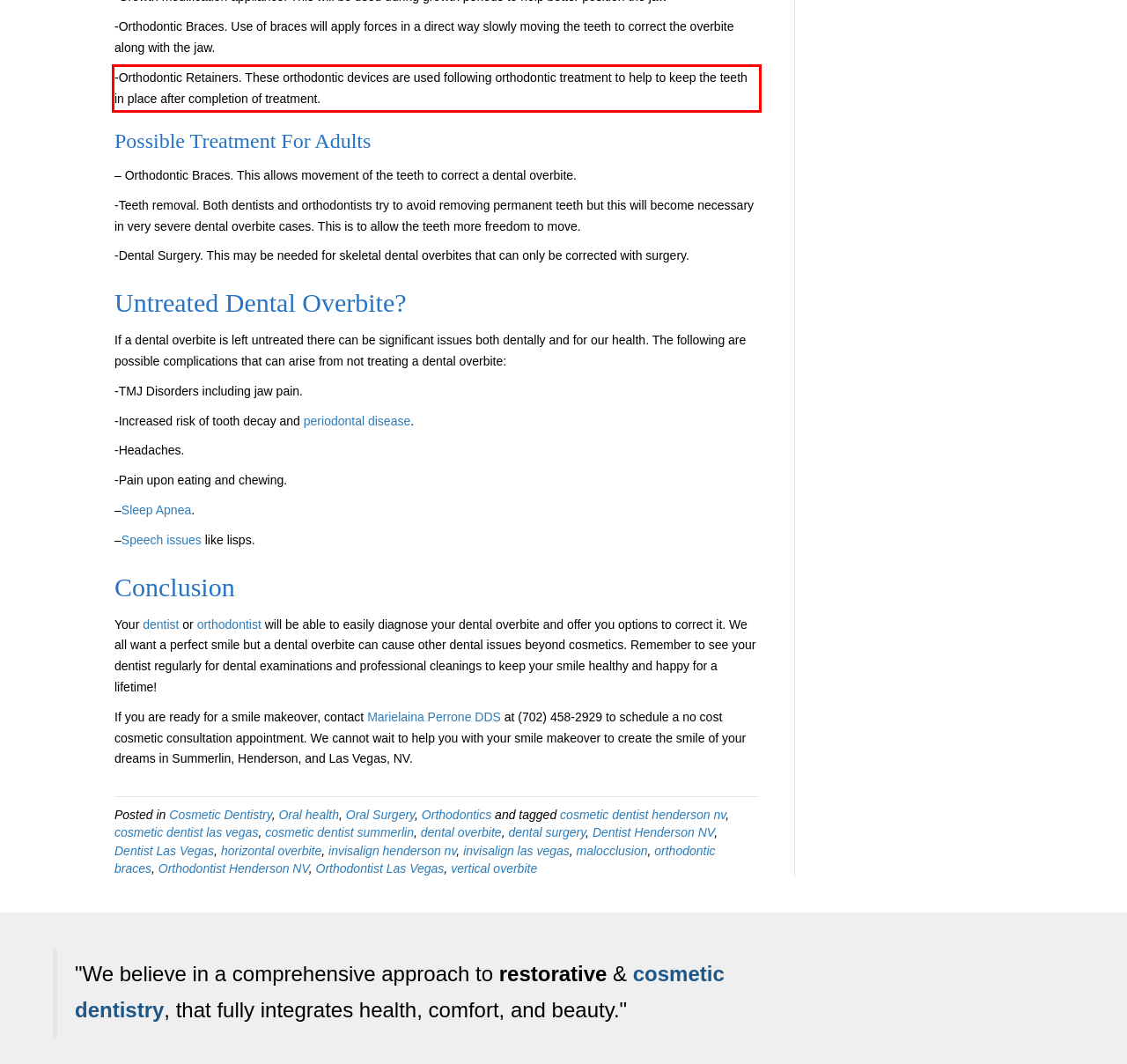Examine the webpage screenshot and use OCR to obtain the text inside the red bounding box.

-Orthodontic Retainers. These orthodontic devices are used following orthodontic treatment to help to keep the teeth in place after completion of treatment.